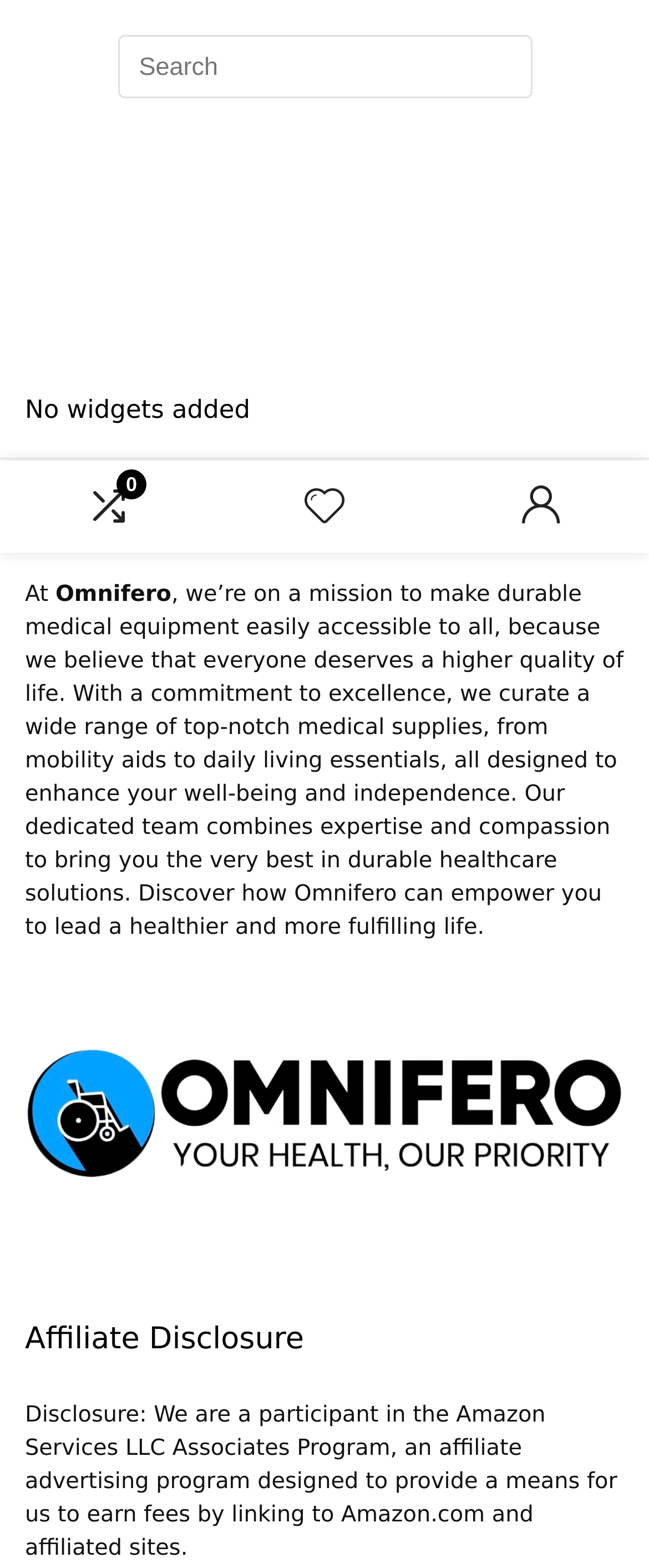Provide the bounding box coordinates for the UI element described in this sentence: "Register". The coordinates should be four float values between 0 and 1, i.e., [left, top, right, bottom].

None